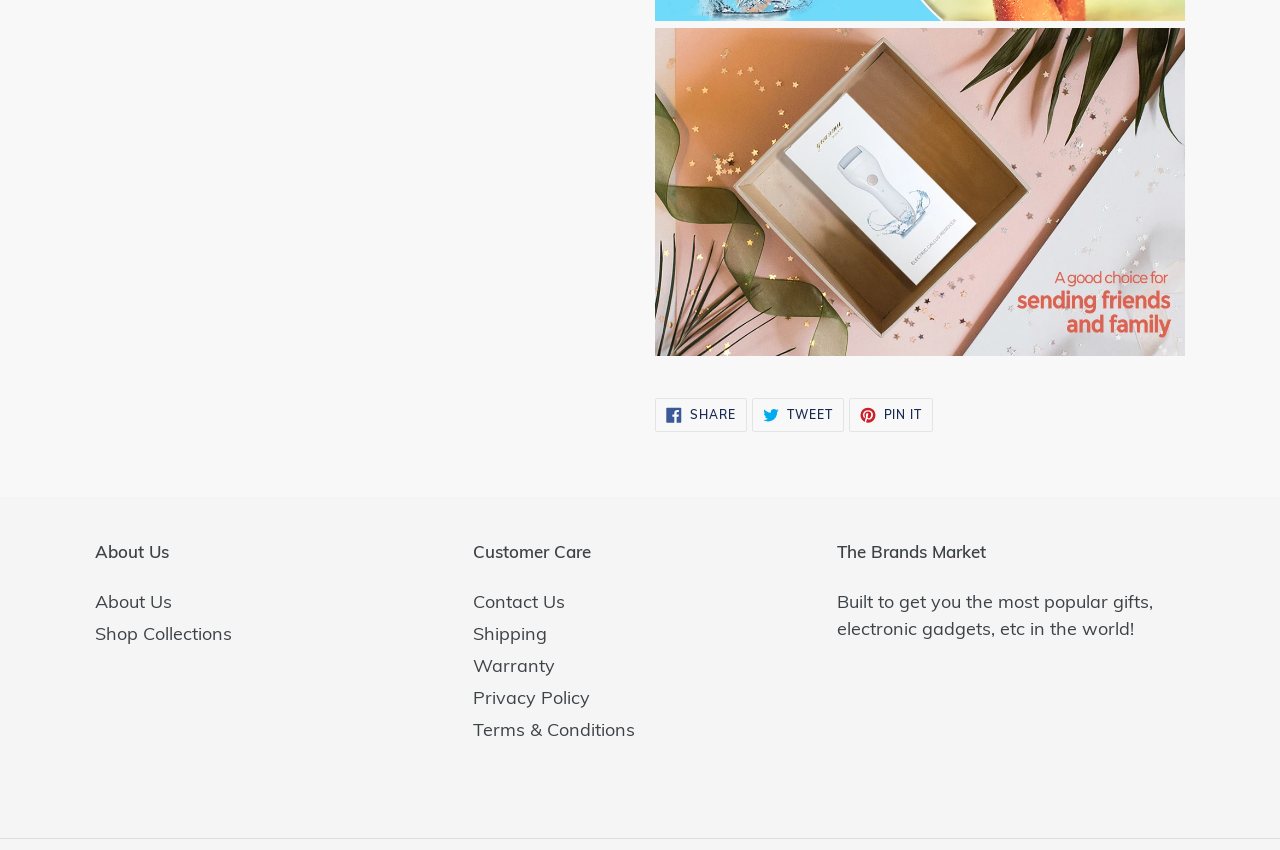Answer the following query with a single word or phrase:
How many social media sharing options are available?

3